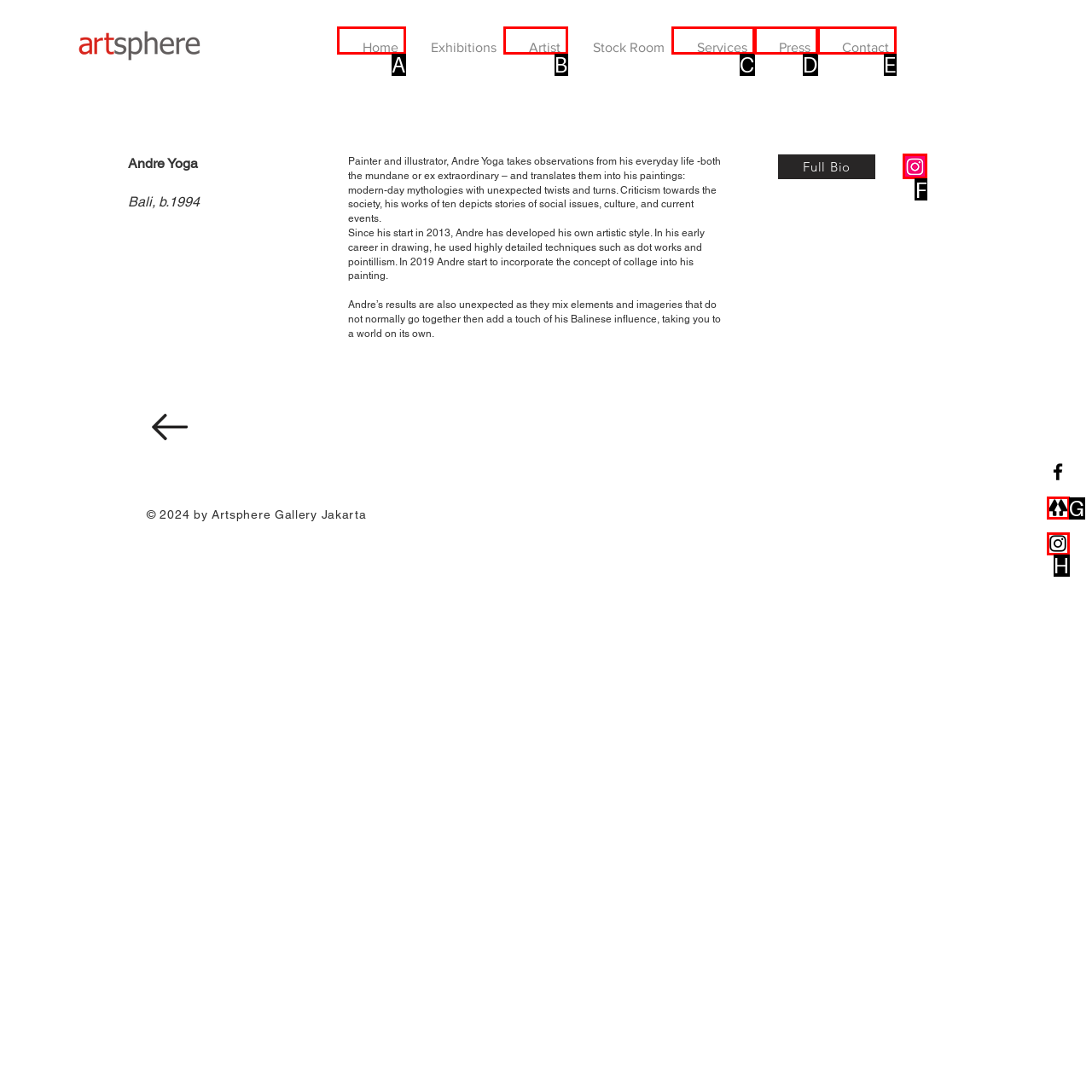Which HTML element should be clicked to fulfill the following task: Post a comment?
Reply with the letter of the appropriate option from the choices given.

None